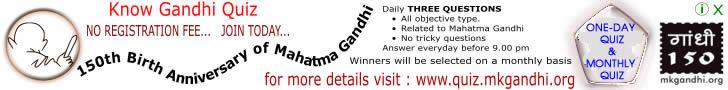Offer a detailed narrative of the image's content.

The image presents a promotional banner for the "Know Gandhi Quiz" in celebration of the 150th birth anniversary of Mahatma Gandhi. The banner features text encouraging participation in the quiz, highlighting that it involves daily questions with no registration fee, and that the questions are all objective and related specifically to Mahatma Gandhi. It details that answers must be submitted by 9:00 PM daily, with winners chosen on a monthly basis. Additionally, it includes a call to action to join the quiz and directs viewers to visit the provided website for more details. A subtle artistic element accompanies the textual information, creating a visually engaging composition that promotes educational engagement with Gandhi's legacy.